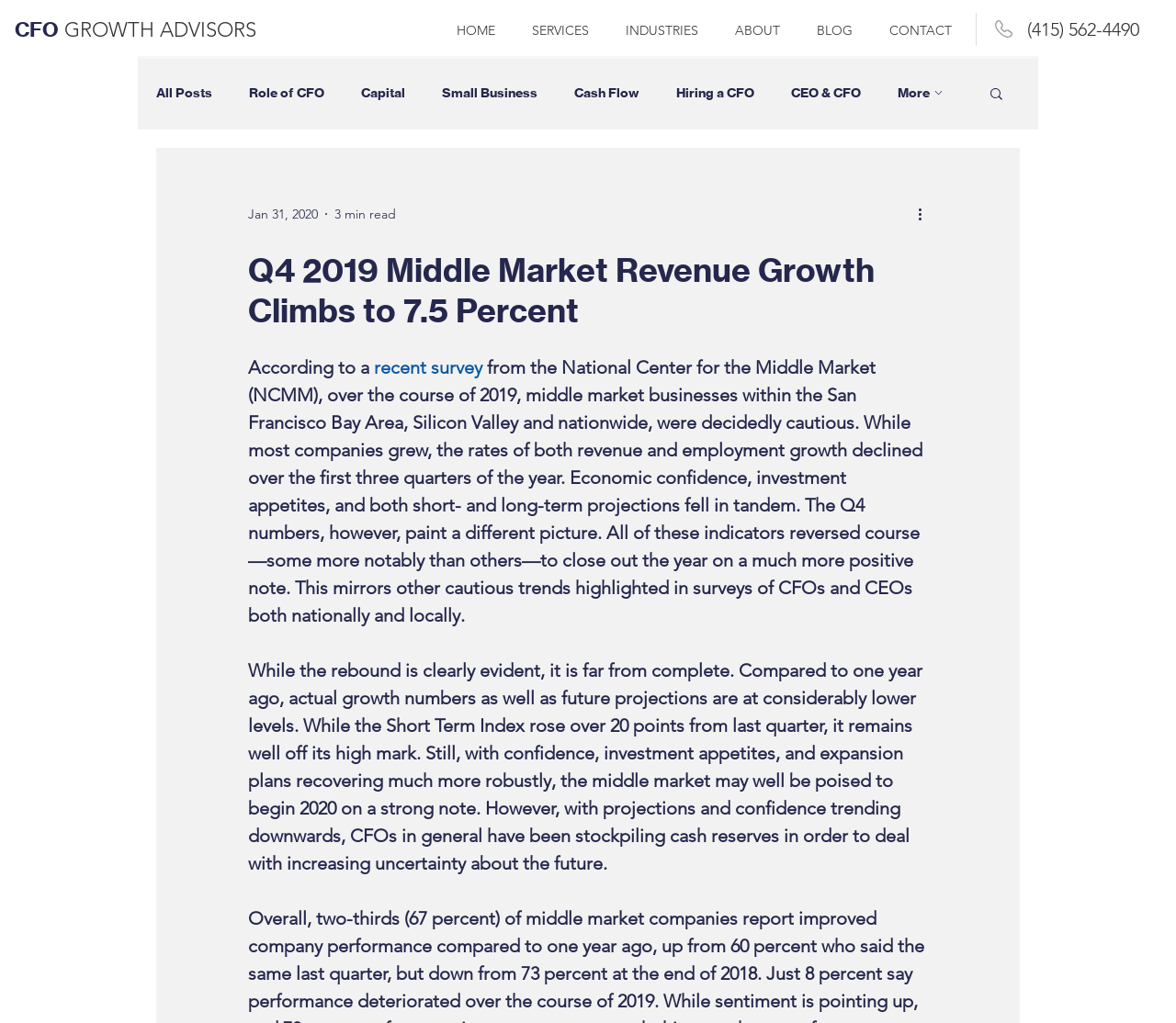What is the date of the latest article?
Give a thorough and detailed response to the question.

The date of the latest article can be found below the search button, where it is written as 'Jan 31, 2020' in a generic element.